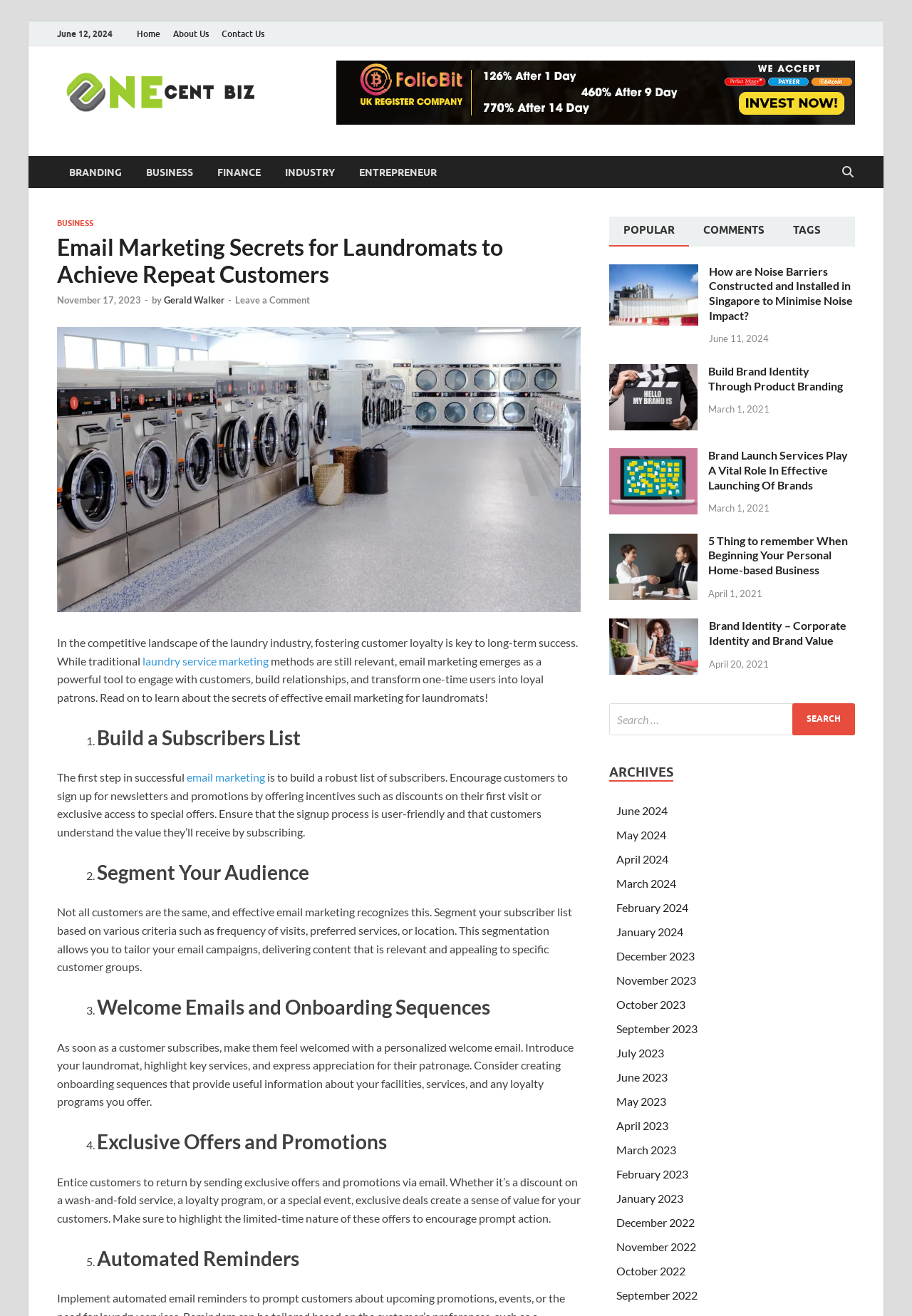Please mark the clickable region by giving the bounding box coordinates needed to complete this instruction: "read Email Marketing Secrets for Laundromats to Achieve Repeat Customers".

[0.062, 0.177, 0.637, 0.219]